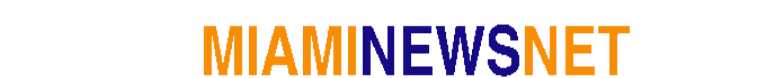Explain the image in a detailed way.

The image features the logo of "Miami News Net," prominently displaying the name in an eye-catching color scheme. The word "MIAMI" is presented in striking orange, while "NEWSNET" appears in bold blue. This vibrant logo effectively represents a dynamic news outlet focused on delivering content relevant to the Miami area, capturing a youthful and energetic essence. The design is both modern and engaging, making it a recognizable symbol for viewers seeking news and updates from the region.